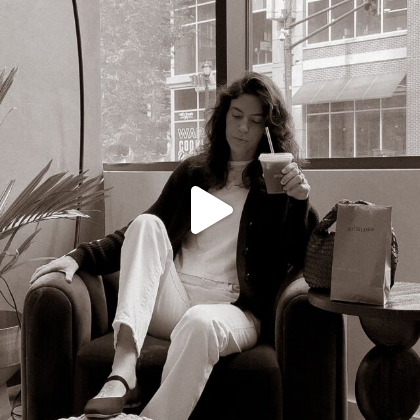What is the woman holding in one hand?
Answer the question in as much detail as possible.

In the image, we can see that the woman is holding a drink in one hand, which appears to be a refreshing beverage, possibly a coffee or tea, that adds to the overall atmosphere of relaxation and leisure.